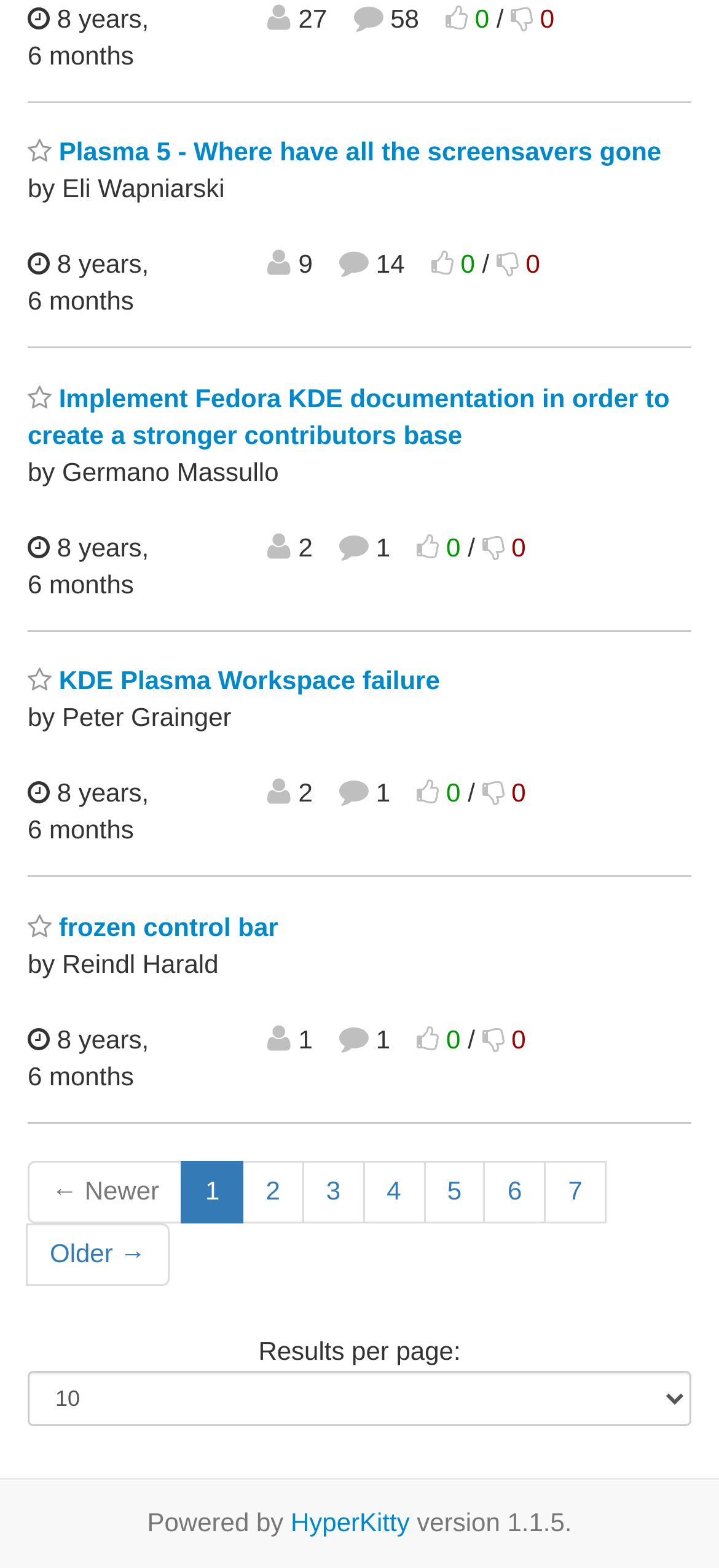Determine the bounding box coordinates of the region to click in order to accomplish the following instruction: "View older threads". Provide the coordinates as four float numbers between 0 and 1, specifically [left, top, right, bottom].

[0.036, 0.78, 0.236, 0.82]